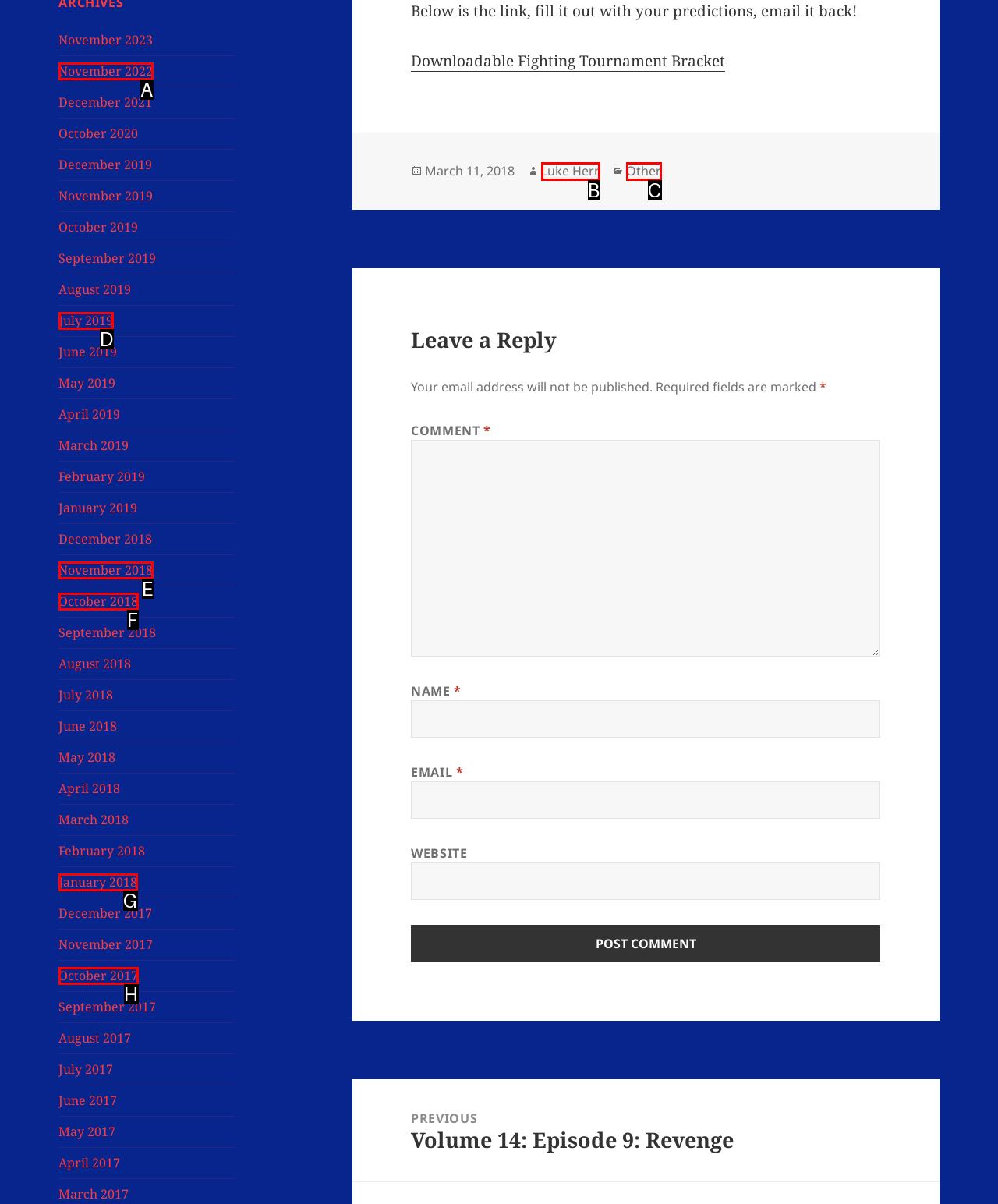Based on the element description: Other, choose the HTML element that matches best. Provide the letter of your selected option.

C